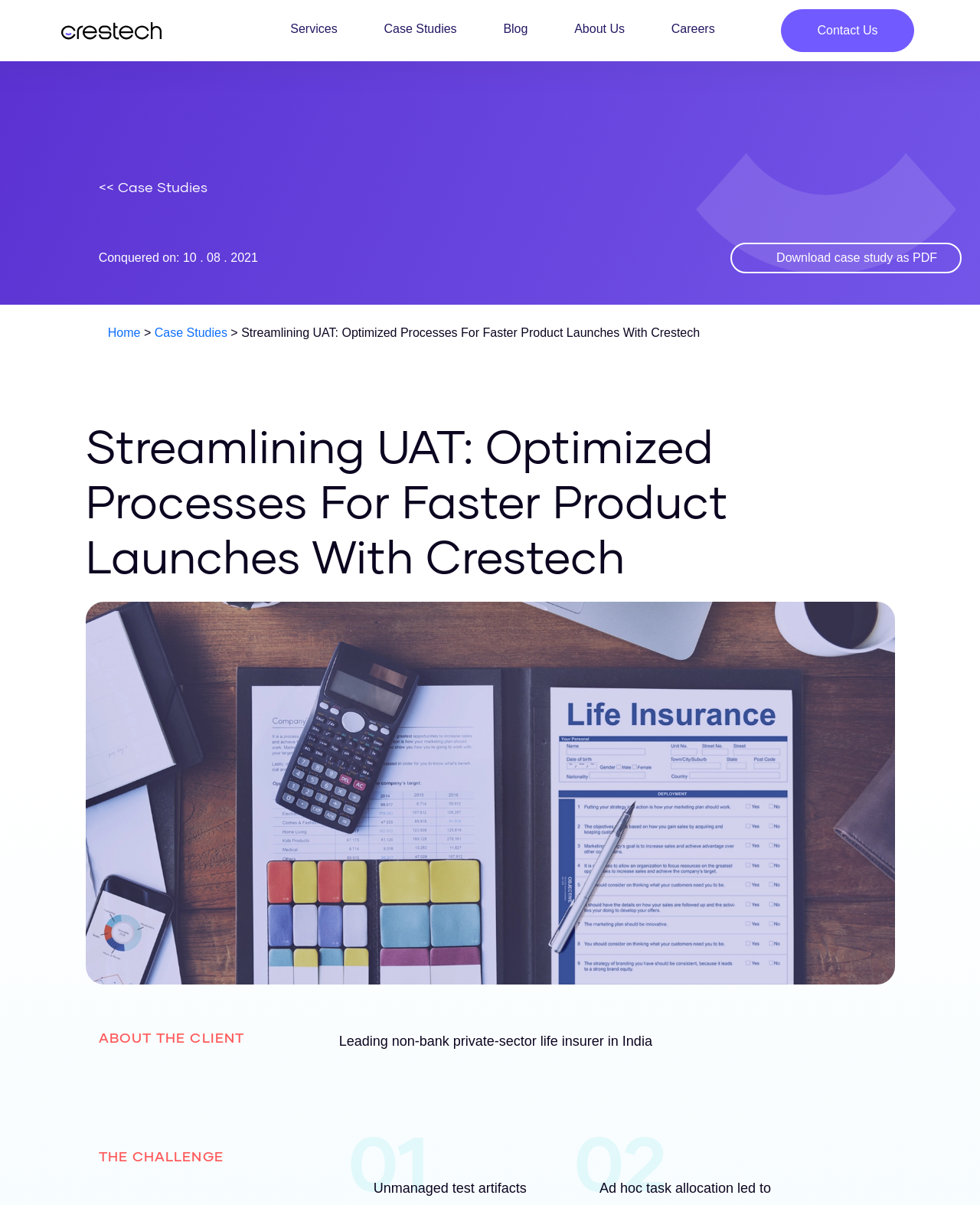Identify the bounding box coordinates for the region of the element that should be clicked to carry out the instruction: "Go to Services page". The bounding box coordinates should be four float numbers between 0 and 1, i.e., [left, top, right, bottom].

[0.278, 0.0, 0.363, 0.049]